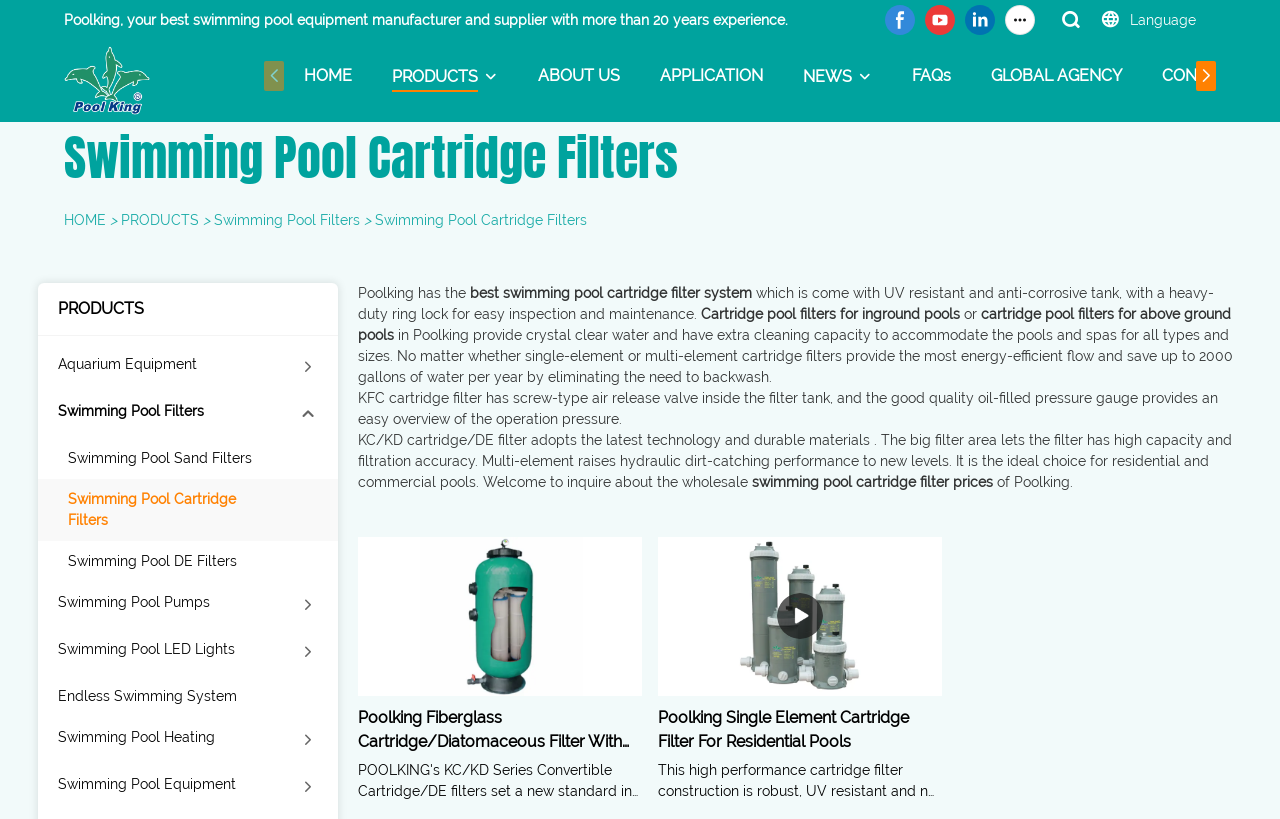Using the element description: "Swimming Pool Equipment", determine the bounding box coordinates for the specified UI element. The coordinates should be four float numbers between 0 and 1, [left, top, right, bottom].

[0.046, 0.932, 0.185, 0.982]